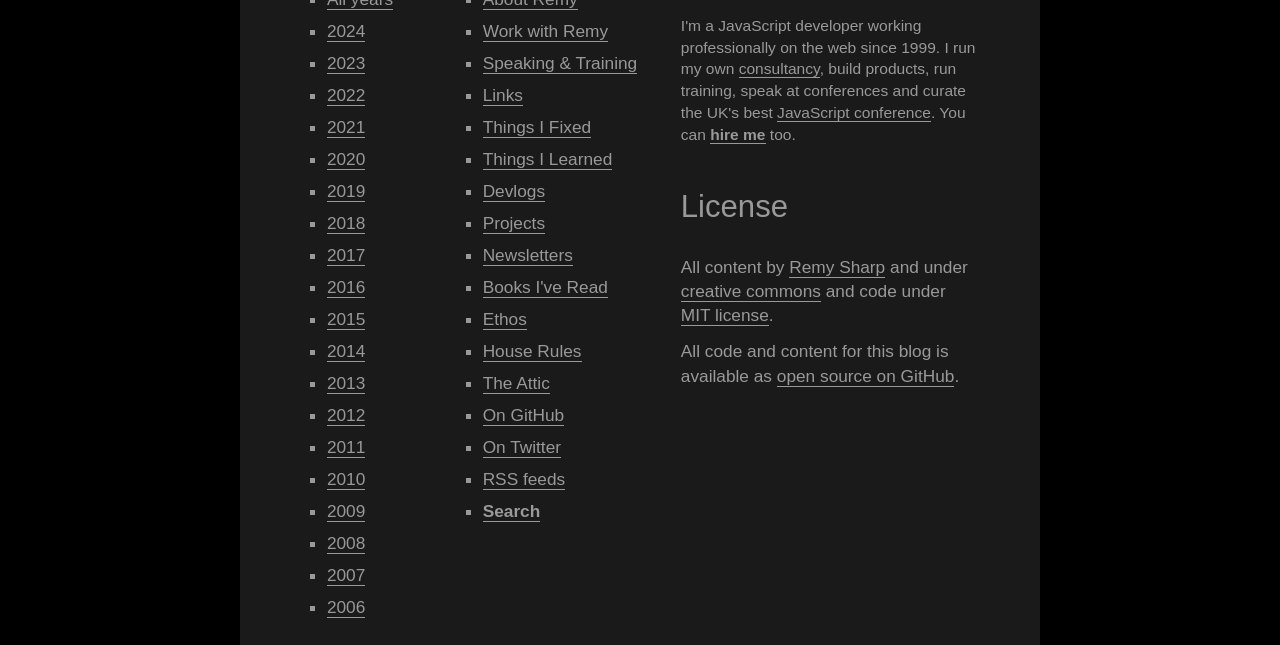Extract the bounding box for the UI element that matches this description: "Life Skills Curriculum".

None